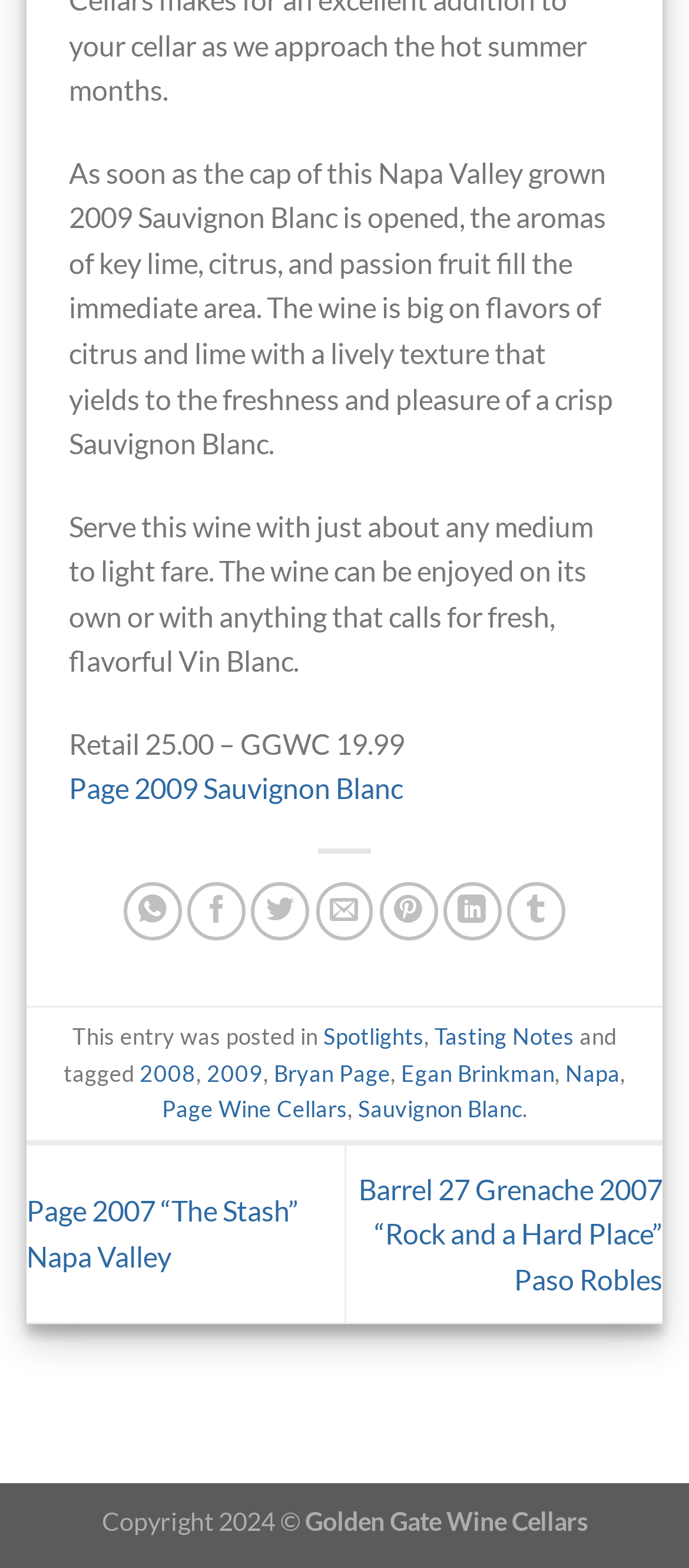What is the flavor profile of the 2009 Sauvignon Blanc?
Please ensure your answer is as detailed and informative as possible.

Based on the wine description, the 2009 Sauvignon Blanc has aromas of key lime, citrus, and passion fruit, and flavors of citrus and lime with a lively texture.